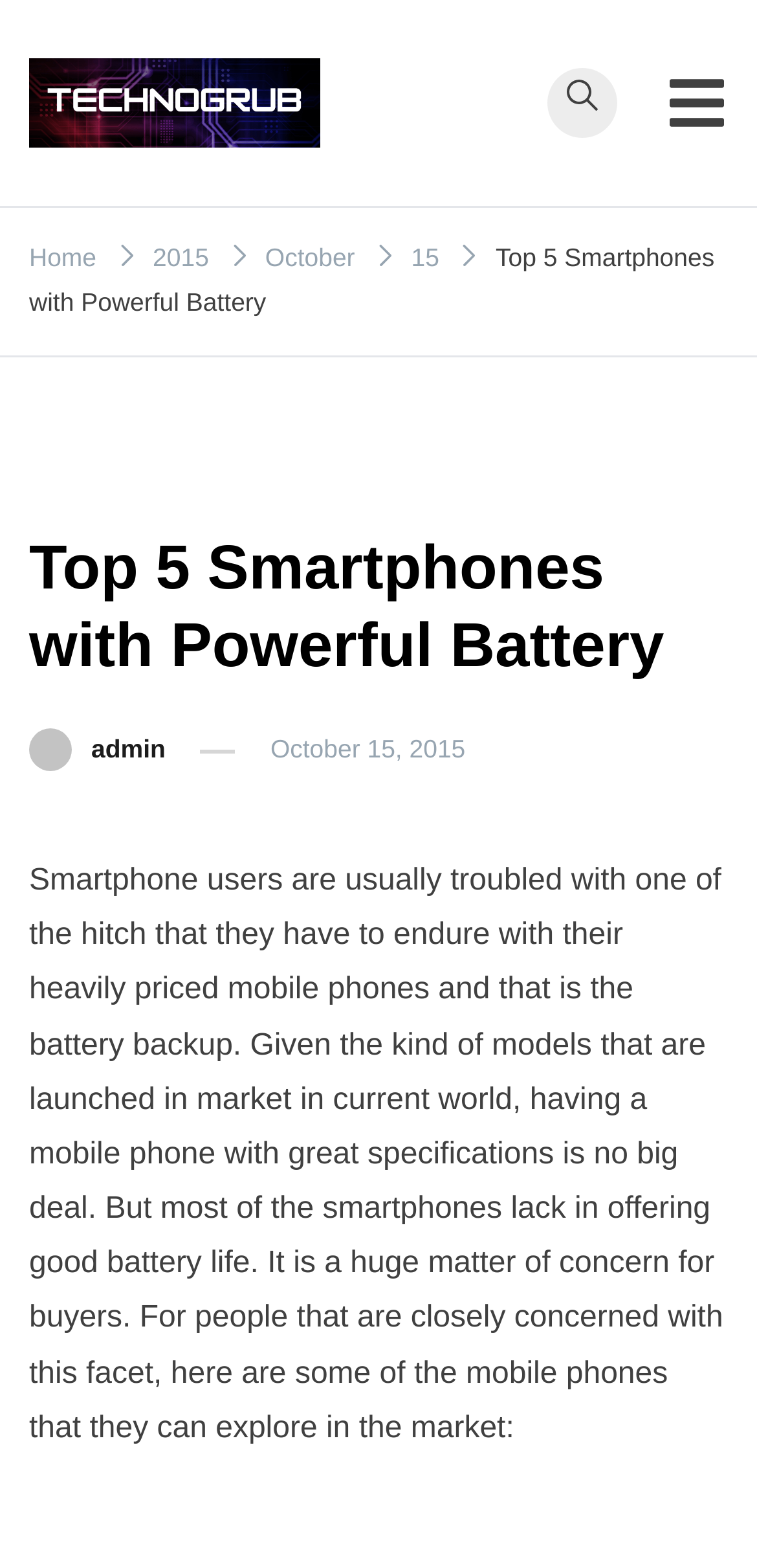Determine the bounding box coordinates of the area to click in order to meet this instruction: "read article about smartphones with powerful battery".

[0.038, 0.551, 0.955, 0.921]